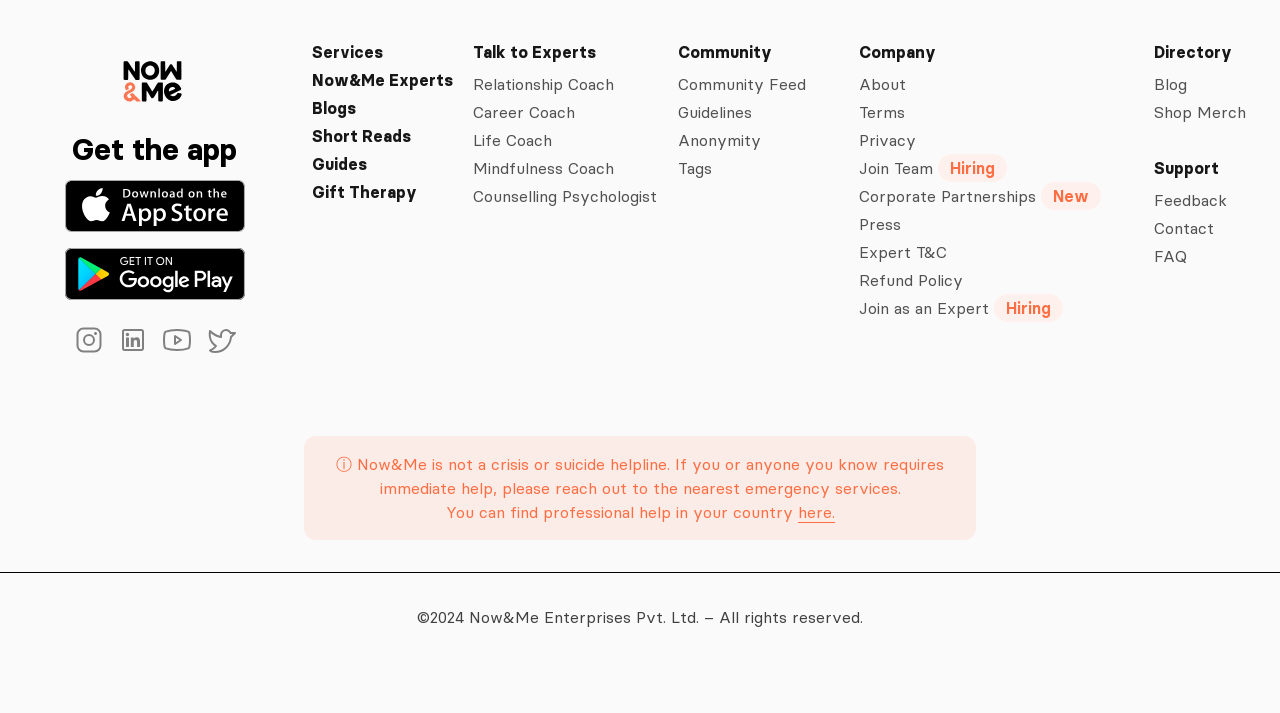Identify the bounding box coordinates of the region I need to click to complete this instruction: "Talk to Experts".

[0.37, 0.059, 0.466, 0.087]